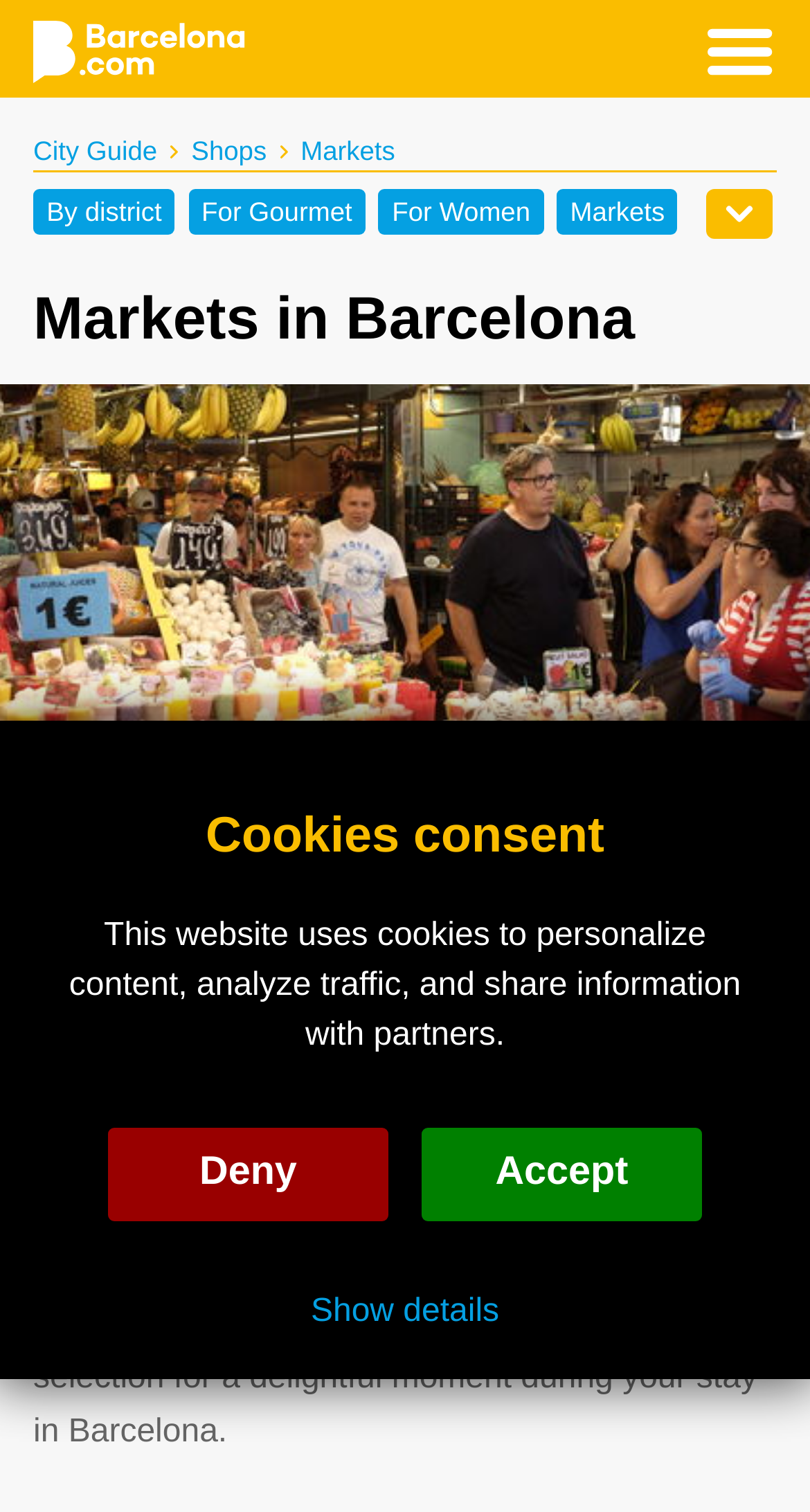Please reply to the following question with a single word or a short phrase:
How many sections are there on the webpage?

3